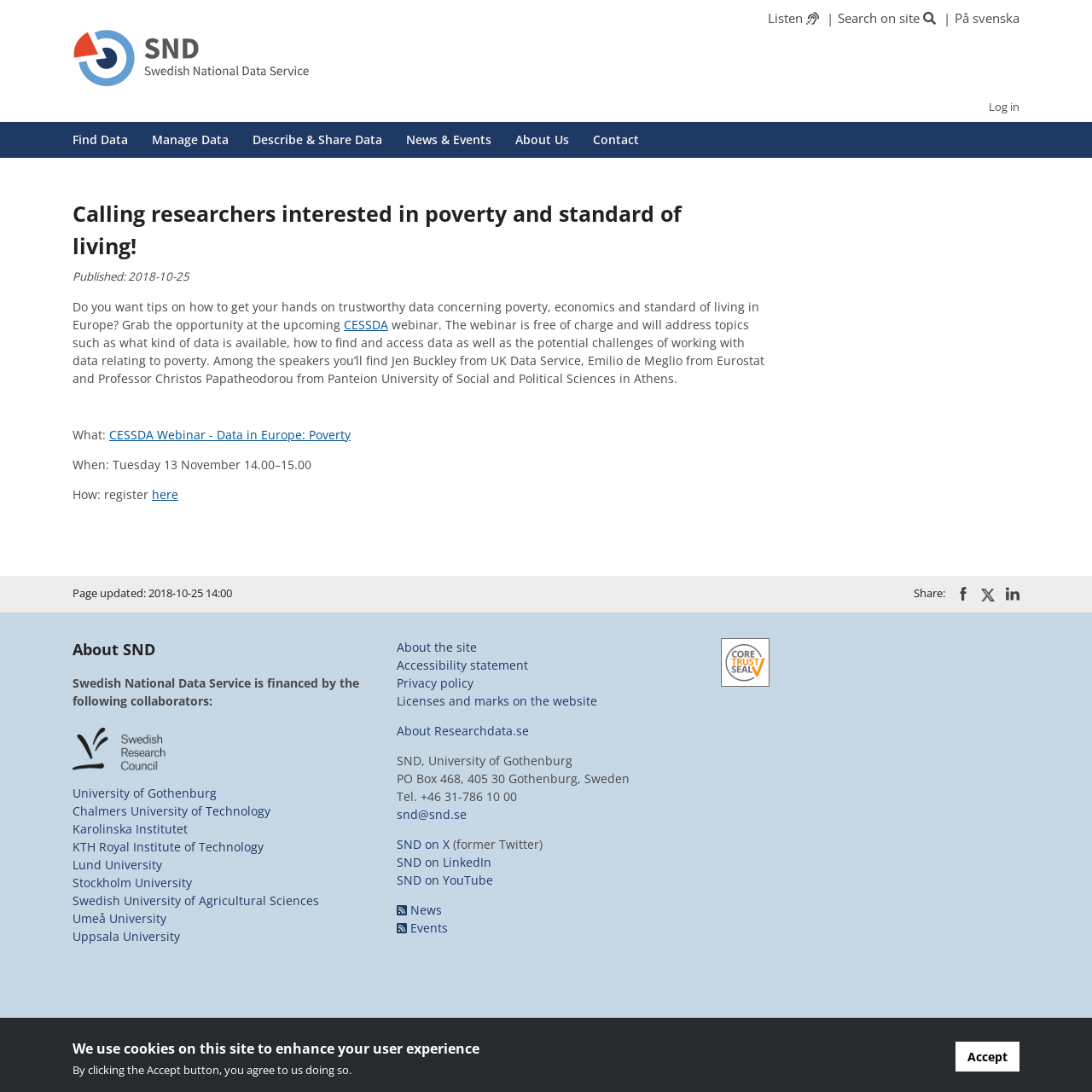Generate a detailed explanation of the webpage's features and information.

This webpage is about the Swedish National Data Service, specifically a call to researchers interested in poverty and standard of living. At the top of the page, there is a navigation menu with links to "Home", "Listen", "Search on site", "Log in", and "På svenska". Below this, there is a main content area with a heading that matches the title of the webpage. 

The main content area is divided into two sections. The first section provides information about an upcoming webinar on trustworthy data concerning poverty, economics, and standard of living in Europe. This section includes a brief description of the webinar, the date and time, and a link to register. 

The second section, located at the bottom of the page, provides information about the Swedish National Data Service, including its financiers, collaborators, and contact information. There are also links to various social media platforms, a news section, and an events section.

On the right side of the page, there is a sidebar with links to "Find Data", "Manage Data", "Describe & Share Data", "News & Events", and "About Us". At the very bottom of the page, there is a footer section with links to "About the site", "Accessibility statement", "Privacy policy", and other related information. A cookie acceptance alert dialog is also present at the bottom of the page.